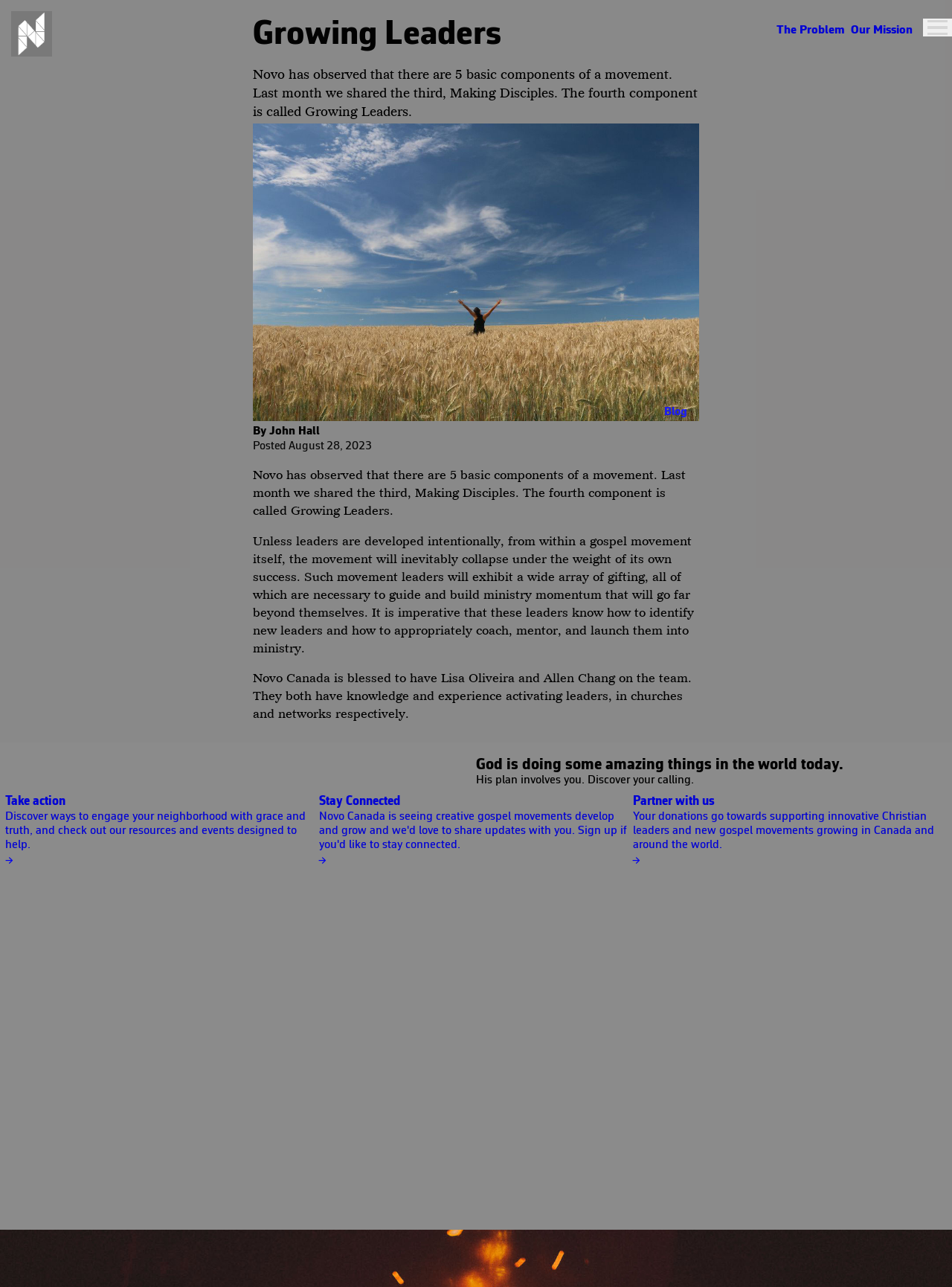Identify the bounding box coordinates for the UI element described as follows: "The Problem". Ensure the coordinates are four float numbers between 0 and 1, formatted as [left, top, right, bottom].

[0.712, 0.017, 0.809, 0.041]